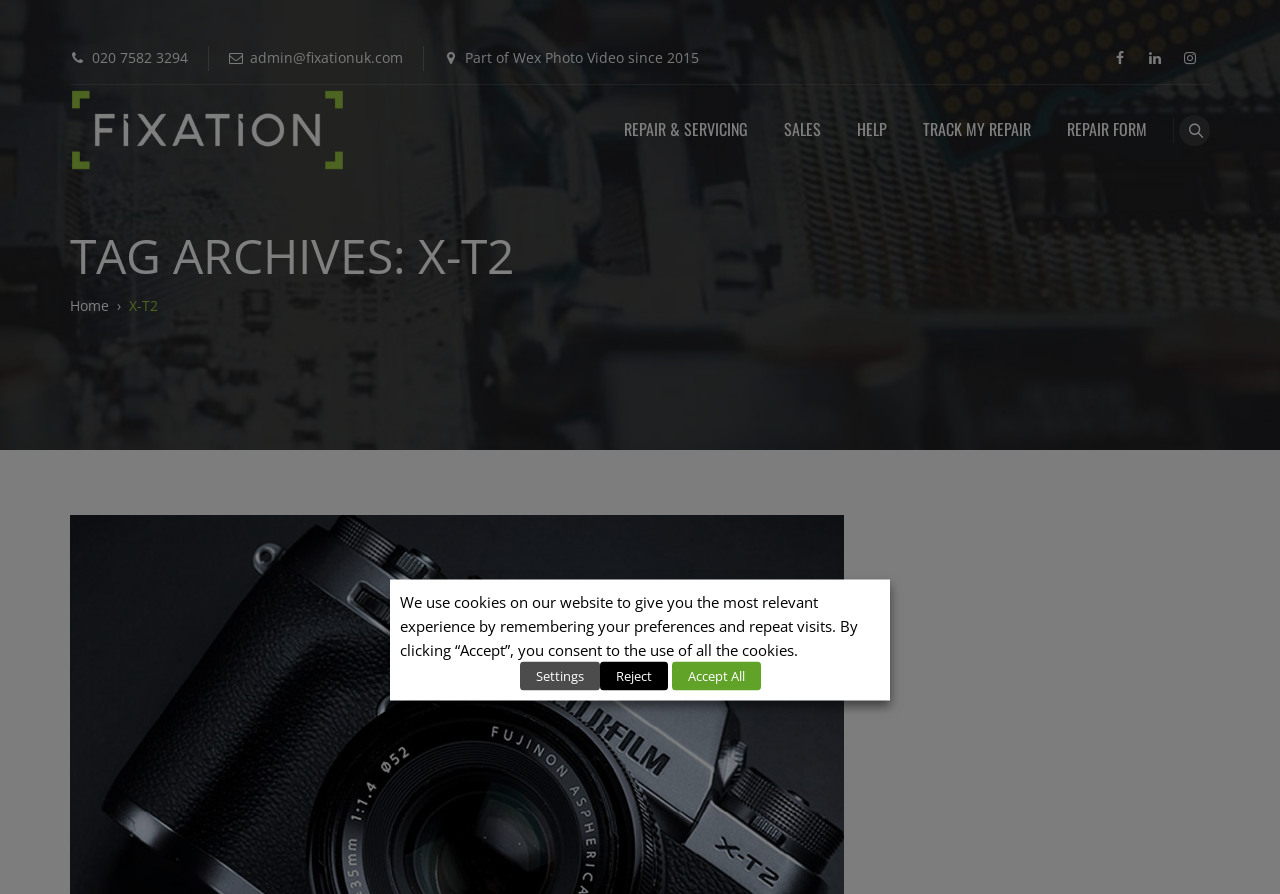Please identify the bounding box coordinates of the area that needs to be clicked to follow this instruction: "Click the Home link".

[0.055, 0.331, 0.085, 0.352]